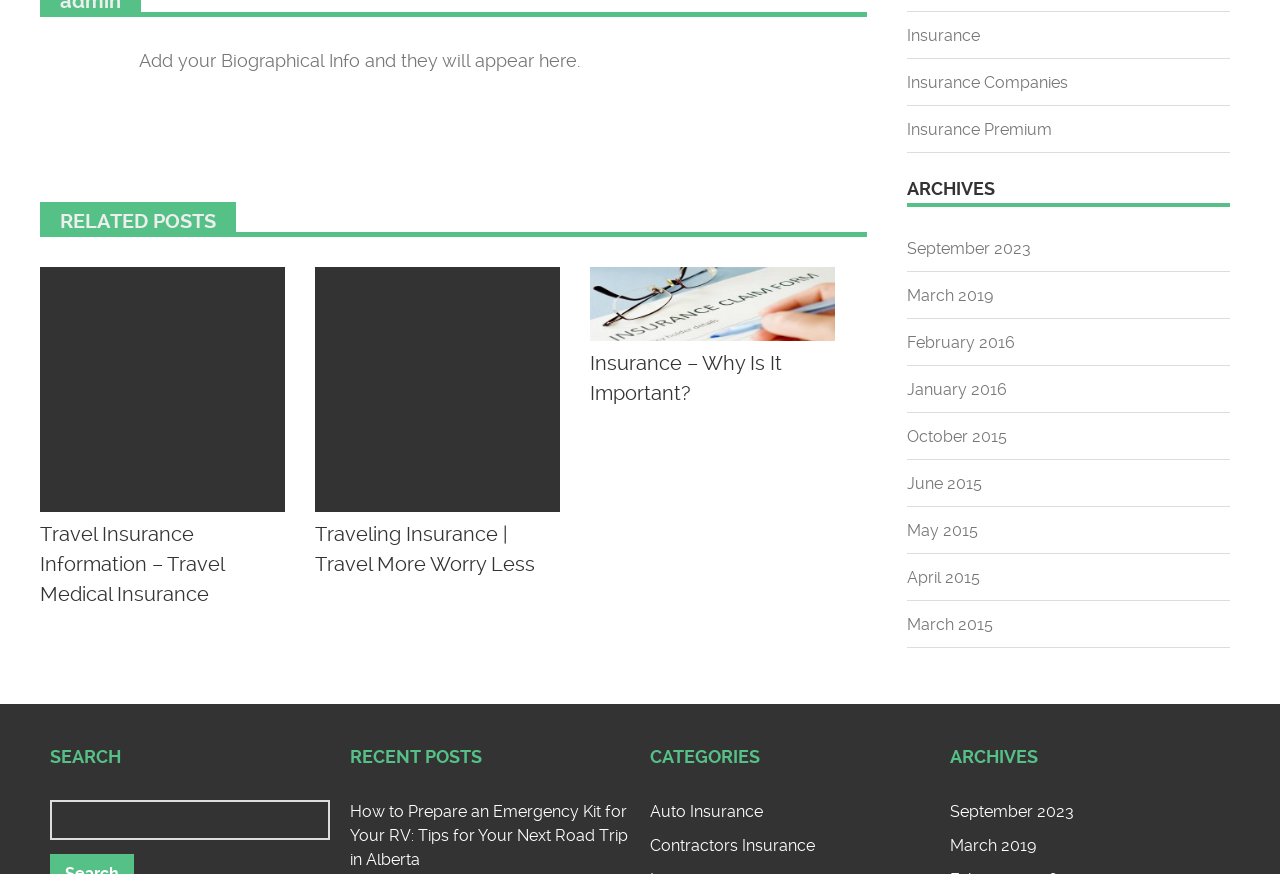Provide the bounding box coordinates of the HTML element this sentence describes: "name="s"".

[0.039, 0.916, 0.258, 0.961]